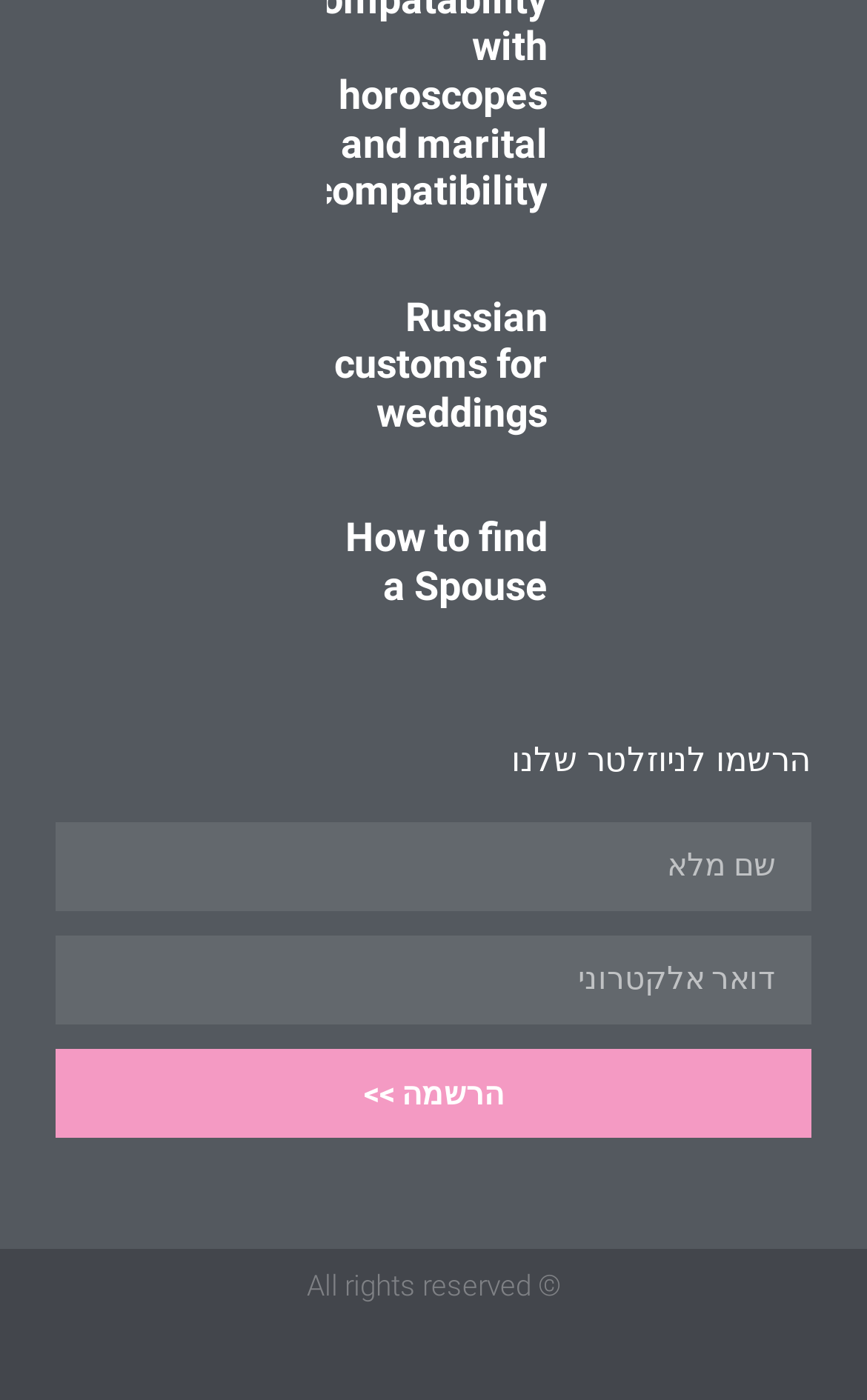Find the bounding box coordinates for the area that should be clicked to accomplish the instruction: "Enter your email".

[0.064, 0.668, 0.936, 0.731]